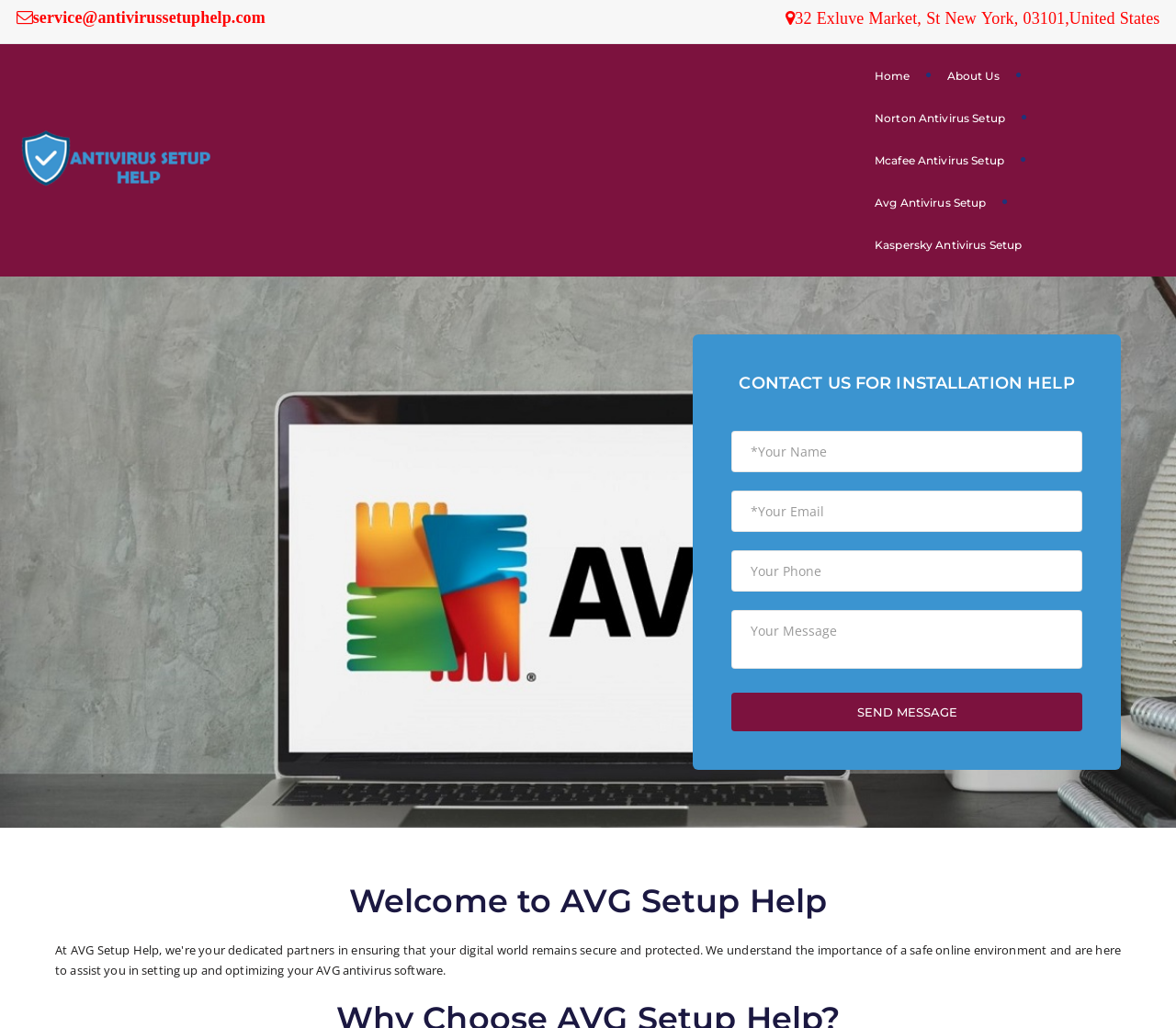What is the theme of the webpage?
Kindly offer a detailed explanation using the data available in the image.

I determined the theme of the webpage by analyzing the various elements, including the links, headings, and static text, which all relate to antivirus setup and installation help.